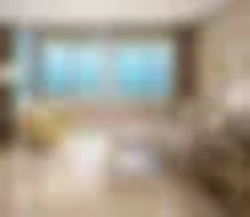Create a vivid and detailed description of the image.

The image showcases a beautifully designed hotel room that exemplifies luxurious, condo-sized accommodations. Soft, plush bedding invites relaxation after a day of exploration, suggesting comfort and tranquility. The room is elegantly styled, featuring warm tones and natural light flowing in from large windows, creating a welcoming atmosphere. A well-appointed bathroom is partially visible, reflecting a focus on rejuvenating experiences. This inviting space is perfect for guests seeking both leisure and convenience during their stay.